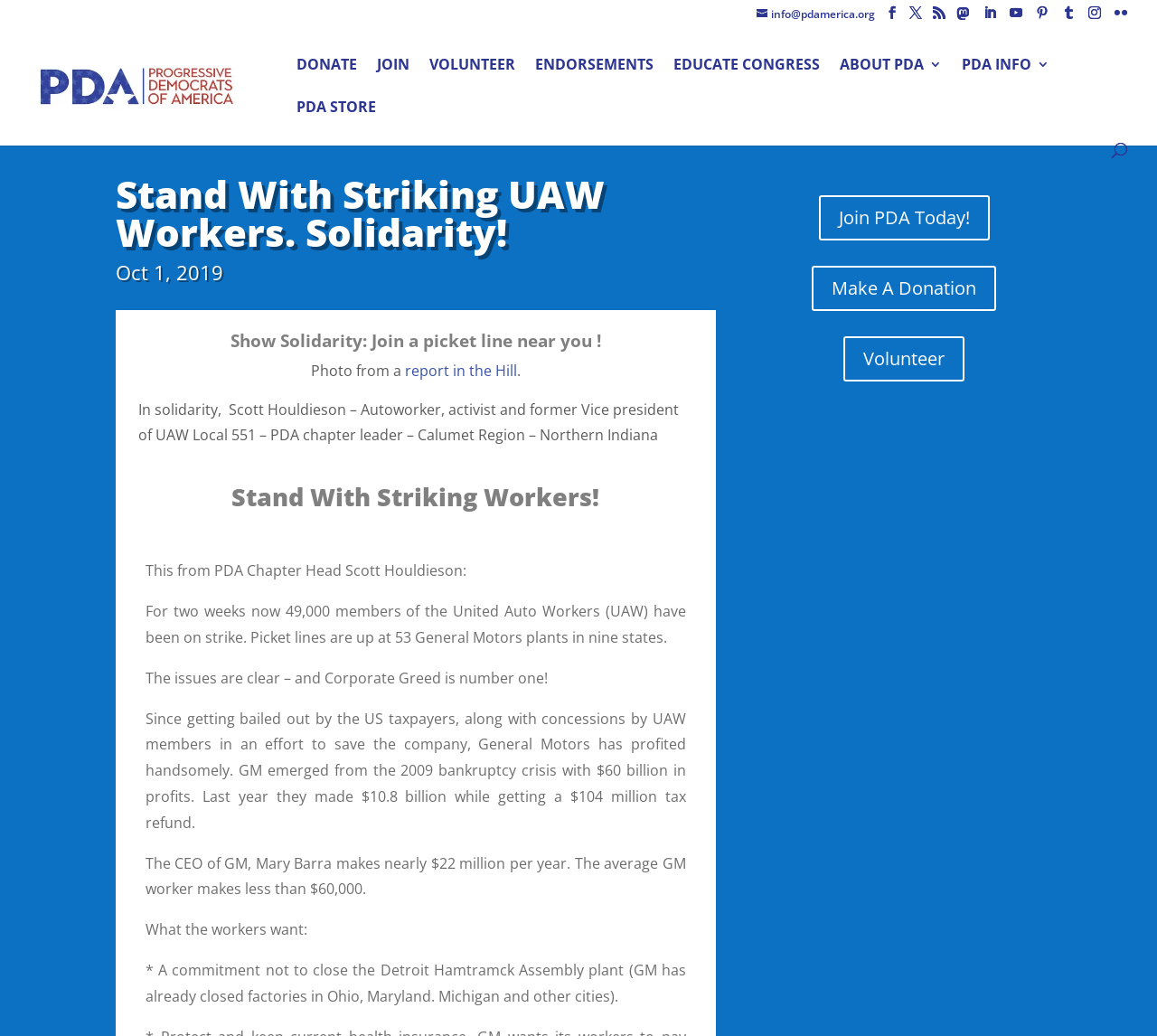What is the date mentioned in the article?
From the image, provide a succinct answer in one word or a short phrase.

Oct 1, 2019